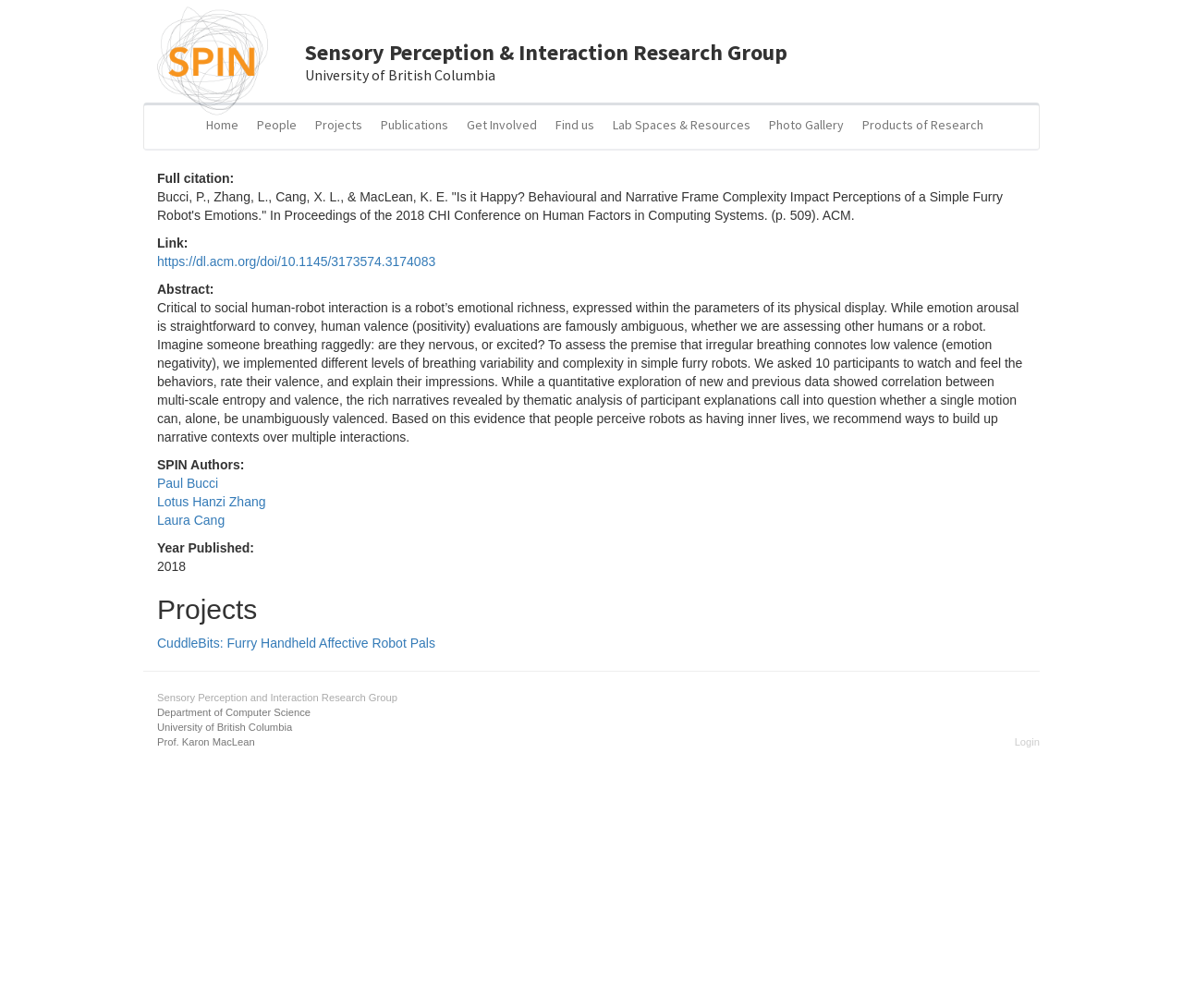Identify the bounding box coordinates for the region of the element that should be clicked to carry out the instruction: "View Dr. Jennifer Lerner's profile". The bounding box coordinates should be four float numbers between 0 and 1, i.e., [left, top, right, bottom].

None